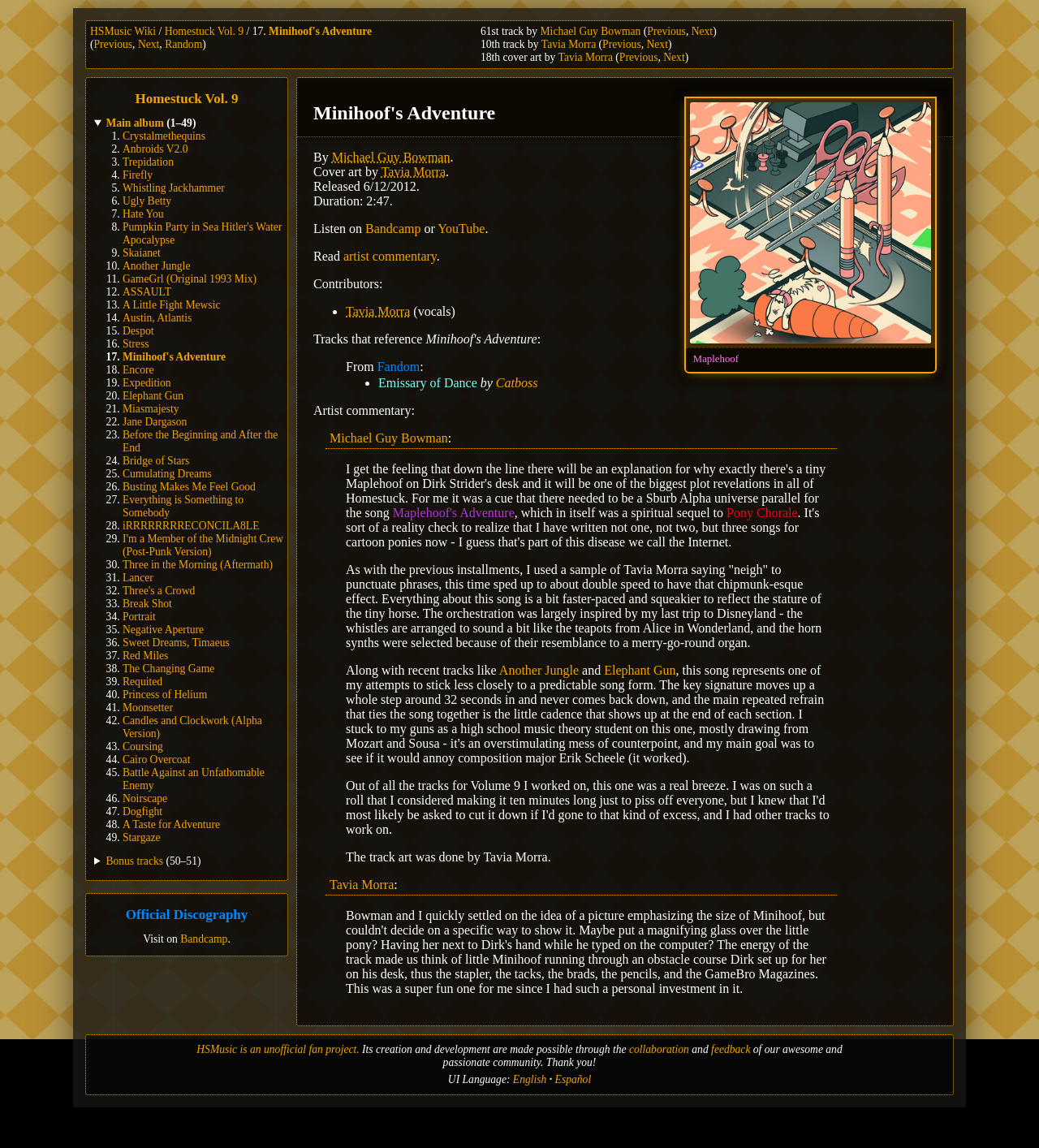Pinpoint the bounding box coordinates of the element that must be clicked to accomplish the following instruction: "Click on the 'HSMusic Wiki' link". The coordinates should be in the format of four float numbers between 0 and 1, i.e., [left, top, right, bottom].

[0.087, 0.022, 0.15, 0.033]